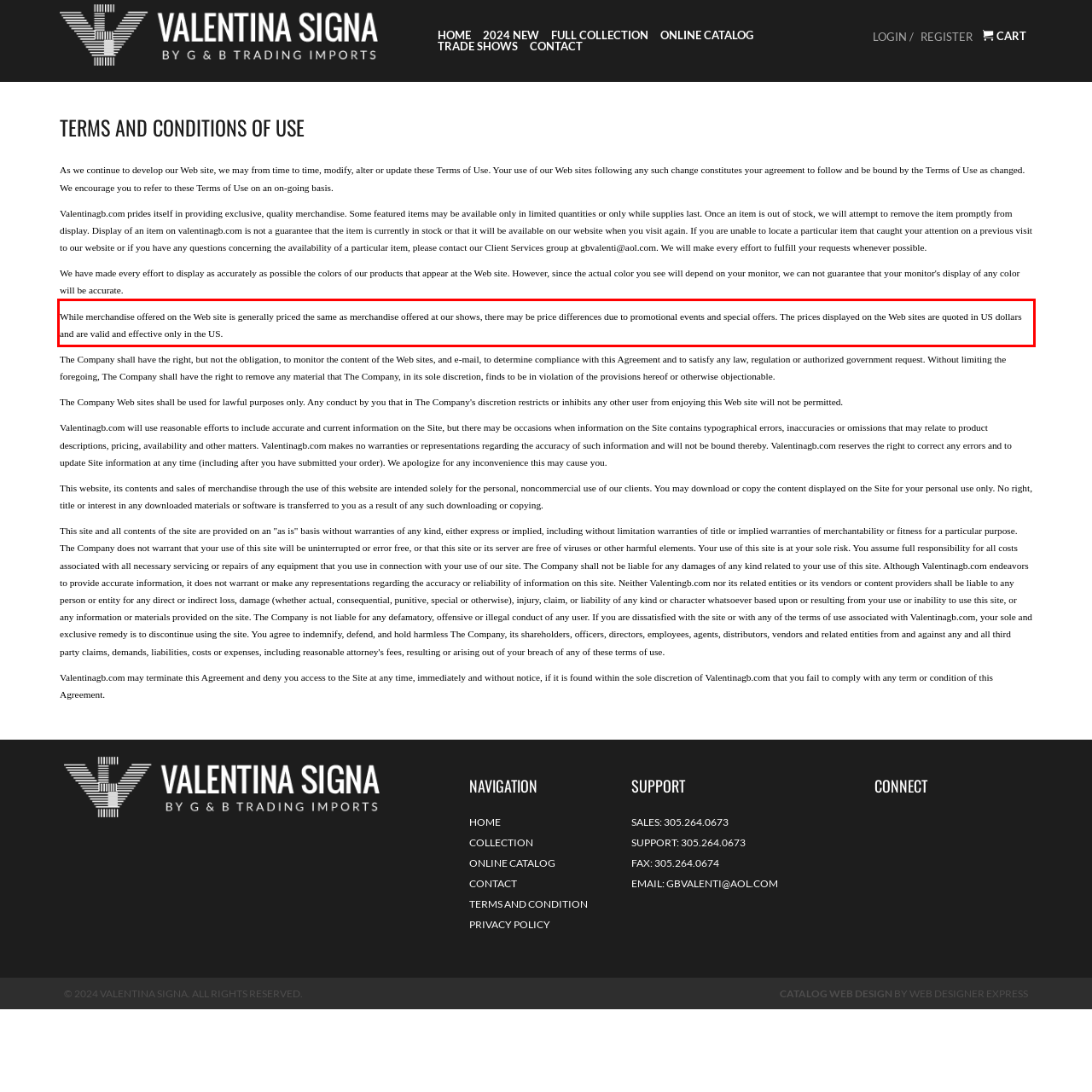Given a webpage screenshot, locate the red bounding box and extract the text content found inside it.

While merchandise offered on the Web site is generally priced the same as merchandise offered at our shows, there may be price differences due to promotional events and special offers. The prices displayed on the Web sites are quoted in US dollars and are valid and effective only in the US.